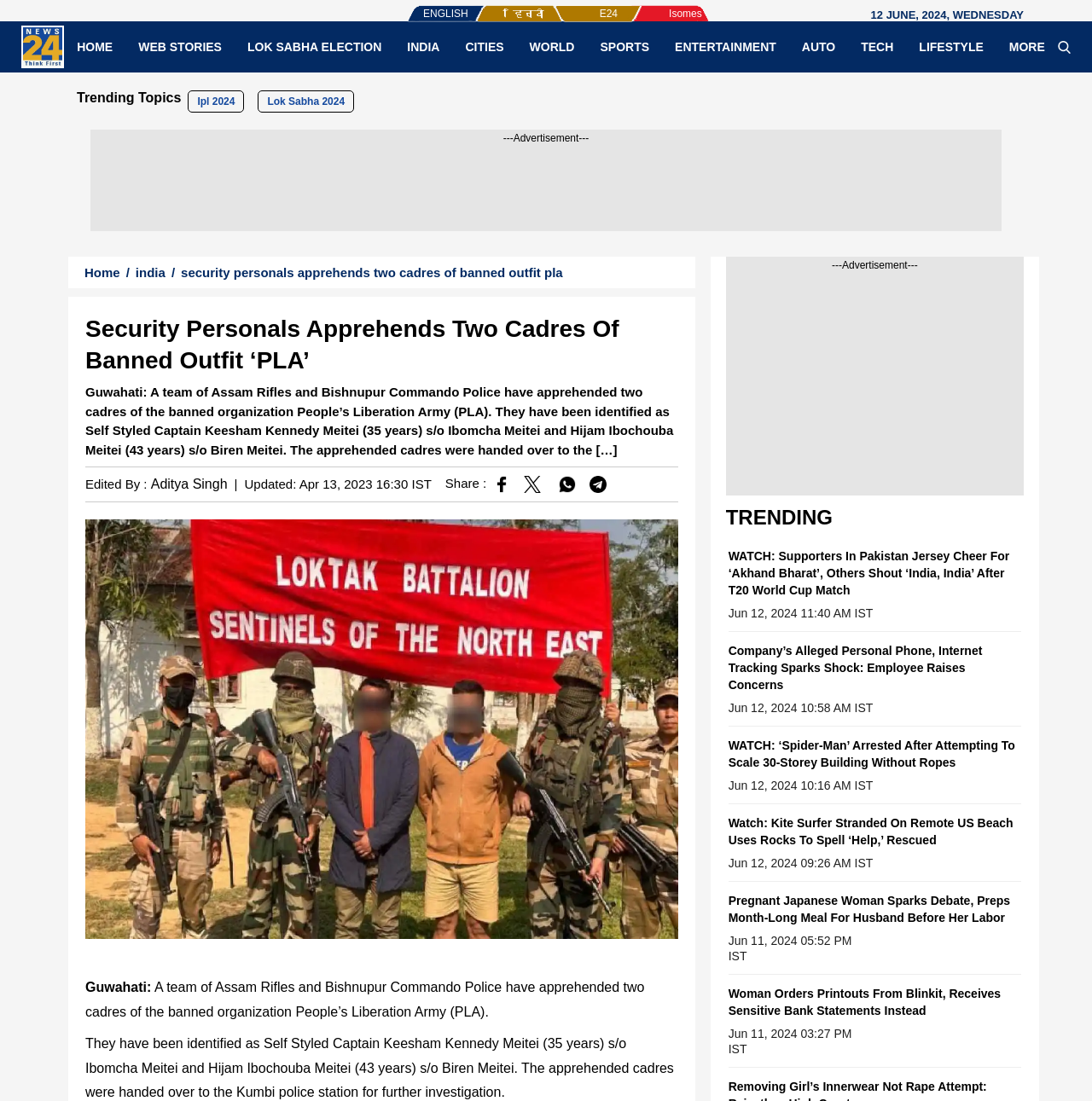Locate the bounding box coordinates of the UI element described by: "Web Stories". The bounding box coordinates should consist of four float numbers between 0 and 1, i.e., [left, top, right, bottom].

[0.115, 0.035, 0.215, 0.05]